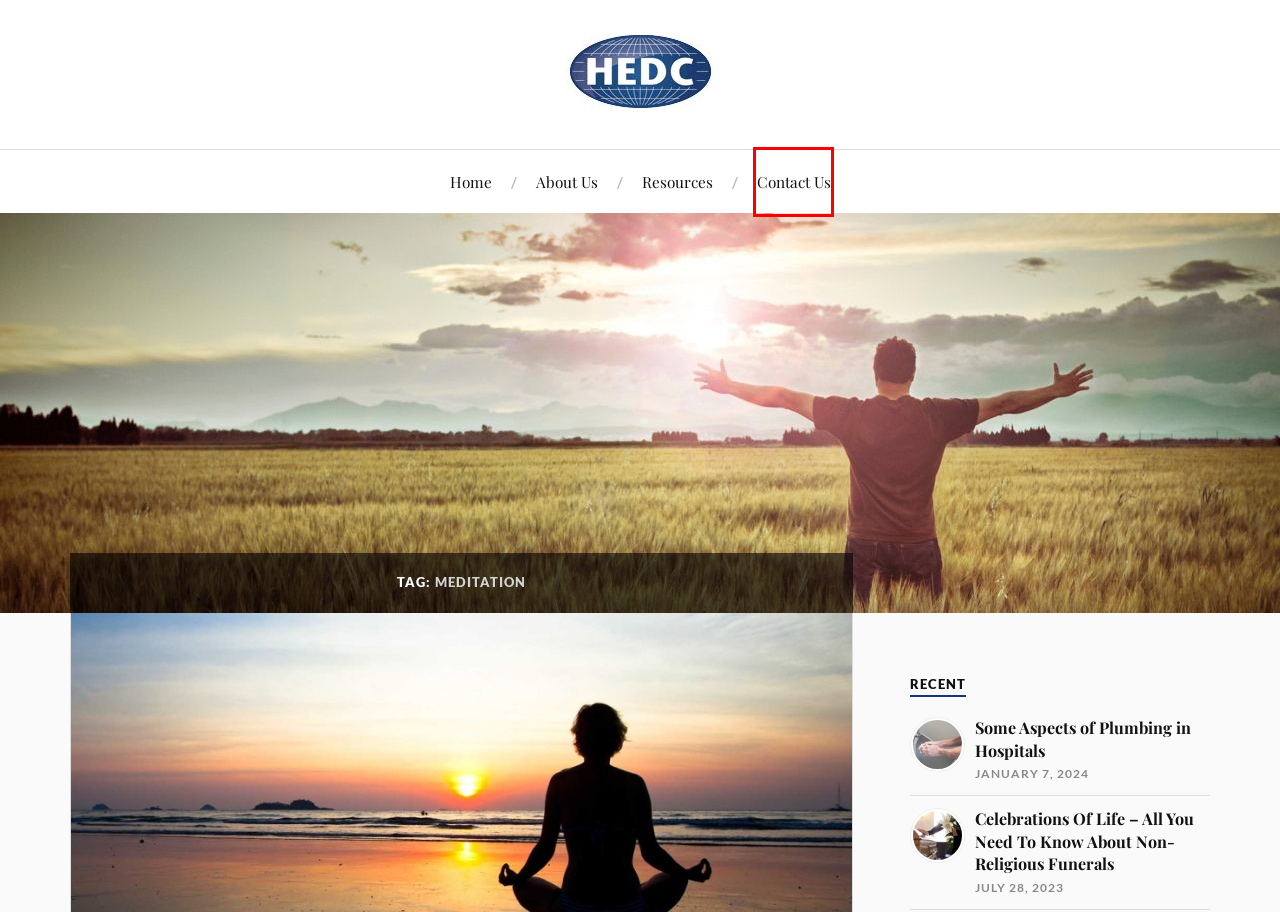Examine the webpage screenshot and identify the UI element enclosed in the red bounding box. Pick the webpage description that most accurately matches the new webpage after clicking the selected element. Here are the candidates:
A. About Us – Harvard ED Center
B. Easy Bali Villas | Cheap Villas In Seminyak & Canggu - Bali, Indonesia
C. Ginseng For Mental & Physical Stress Relief – Harvard ED Center
D. Resources – Harvard ED Center
E. Celebrations Of Life – All You Need To Know About Non-Religious Funerals – Harvard ED Center
F. Contact Us – Harvard ED Center
G. Some Aspects of Plumbing in Hospitals – Harvard ED Center
H. Harvard ED Center – Health & Medical Education Blog

F